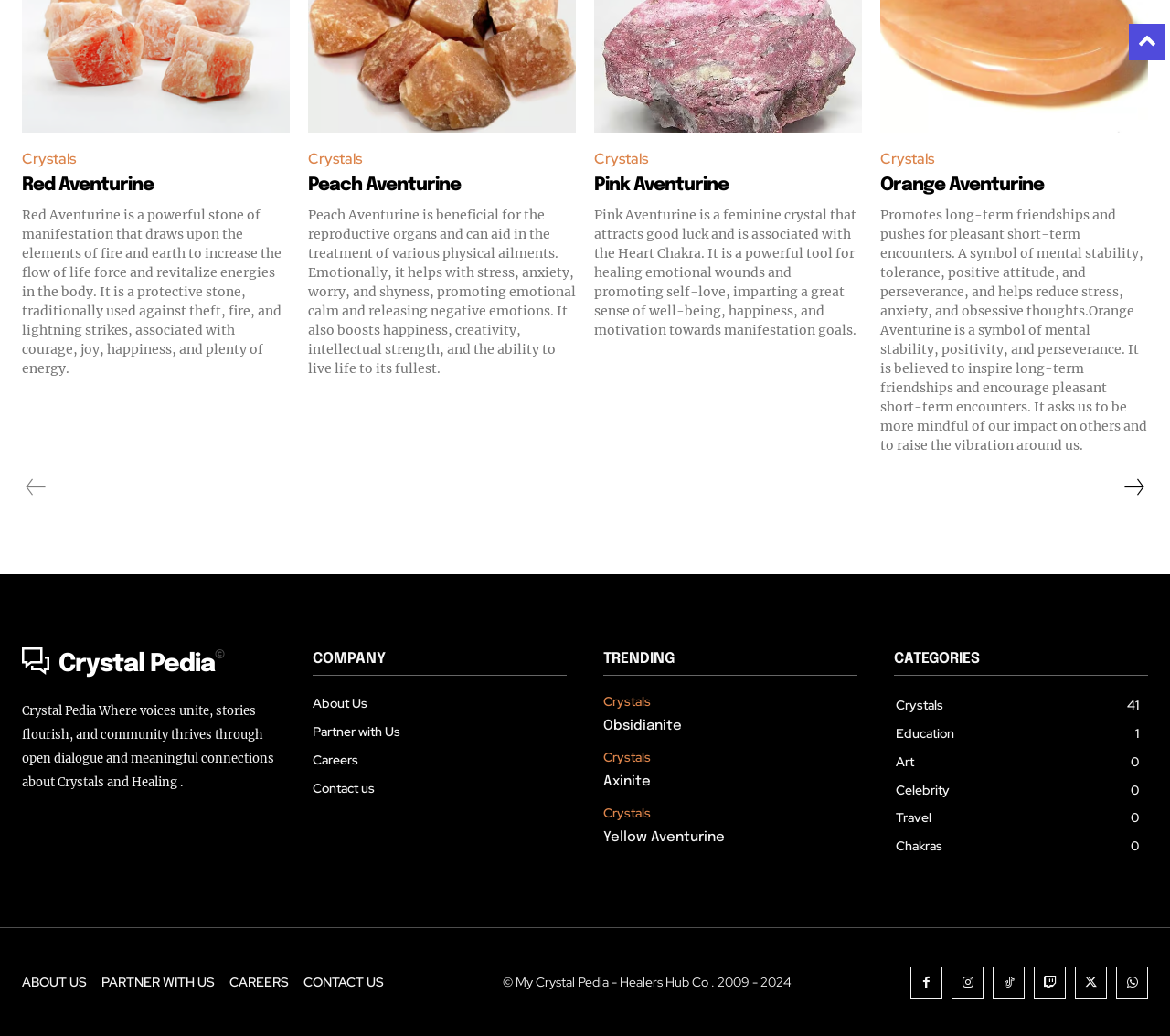Please find the bounding box coordinates of the element that must be clicked to perform the given instruction: "visit the 'About Us' page". The coordinates should be four float numbers from 0 to 1, i.e., [left, top, right, bottom].

[0.267, 0.666, 0.484, 0.693]